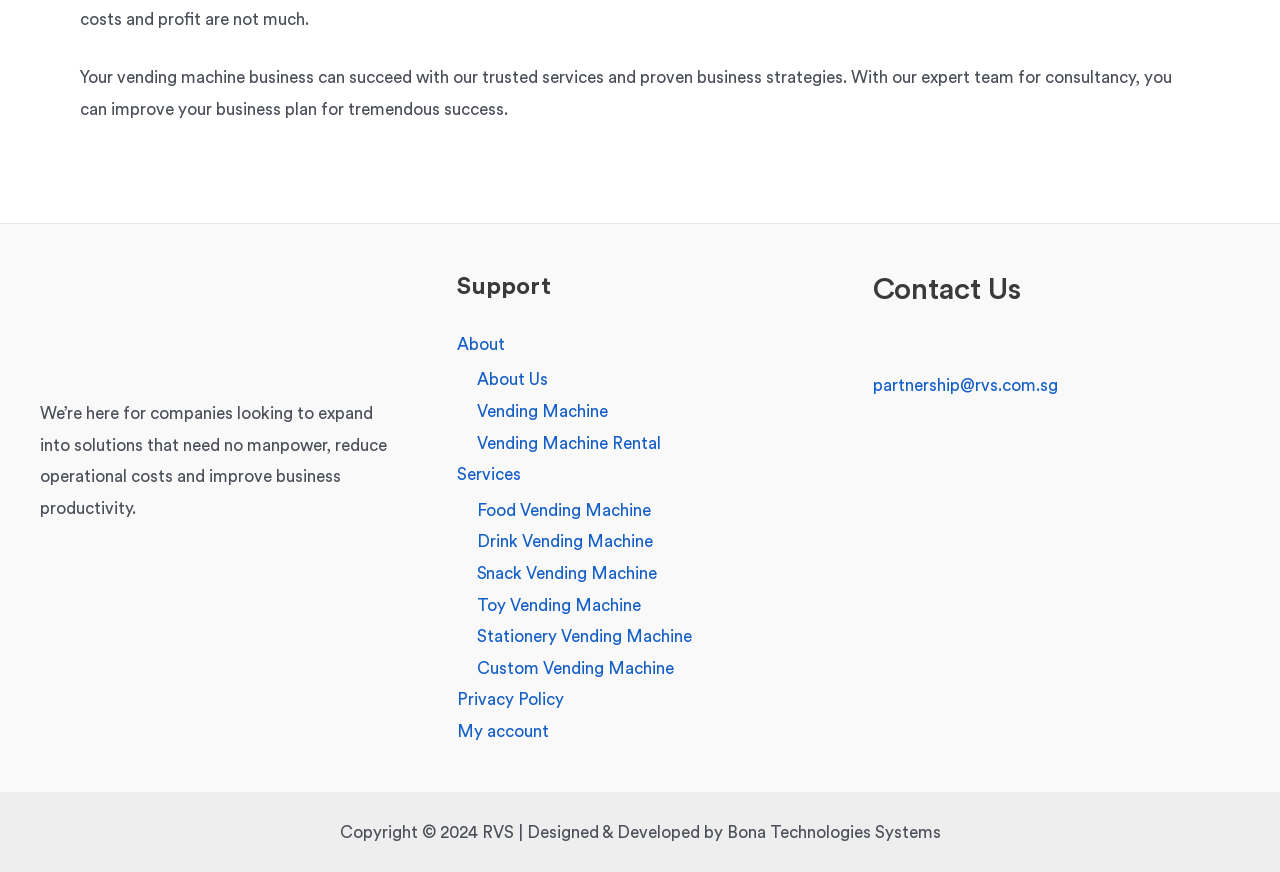What is the main purpose of this website?
Relying on the image, give a concise answer in one word or a brief phrase.

Vending machine business